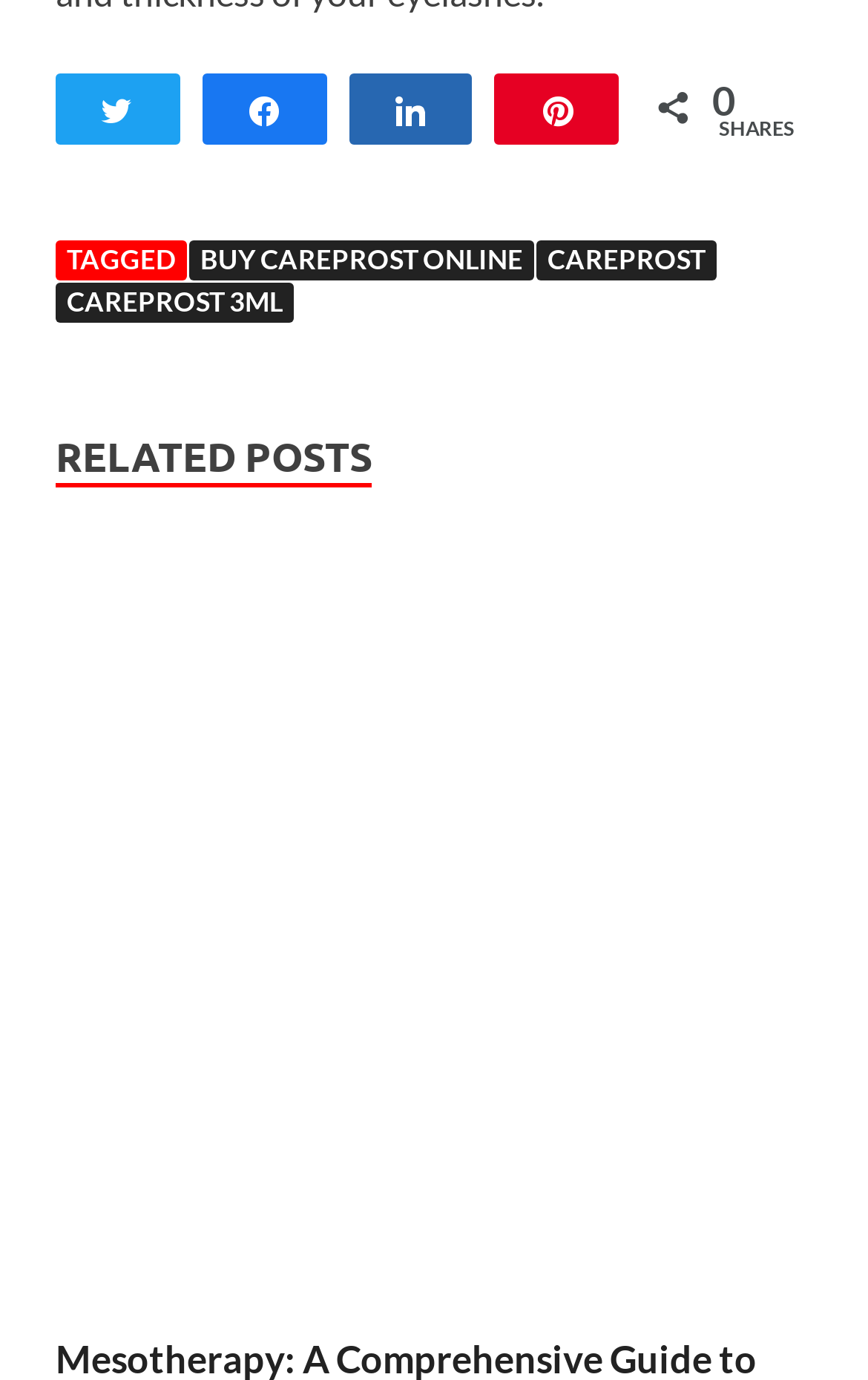Find the bounding box coordinates of the clickable element required to execute the following instruction: "Buy Careprost online". Provide the coordinates as four float numbers between 0 and 1, i.e., [left, top, right, bottom].

[0.218, 0.175, 0.615, 0.204]